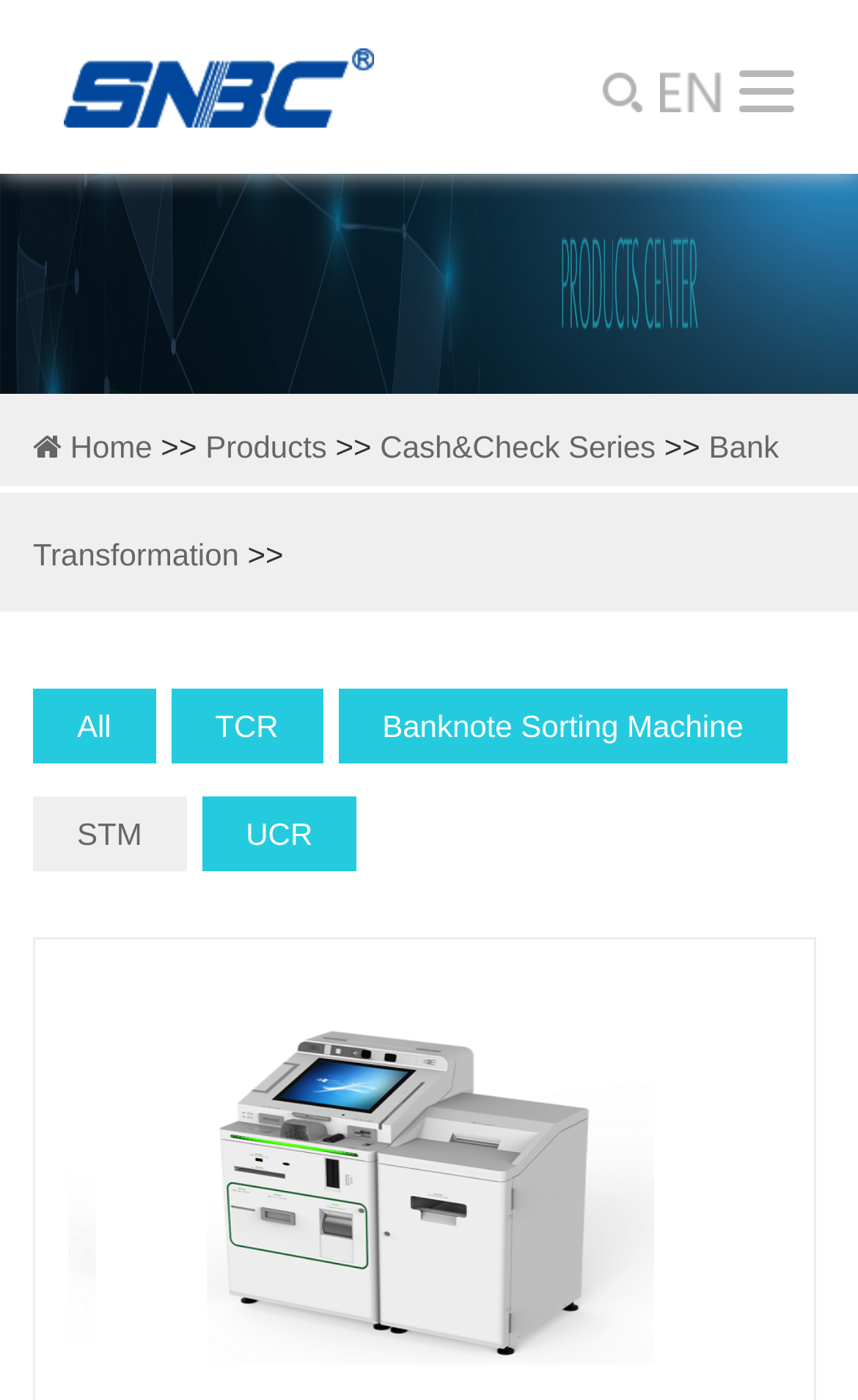Indicate the bounding box coordinates of the element that must be clicked to execute the instruction: "Learn about Cash&Check Series". The coordinates should be given as four float numbers between 0 and 1, i.e., [left, top, right, bottom].

[0.443, 0.306, 0.764, 0.332]